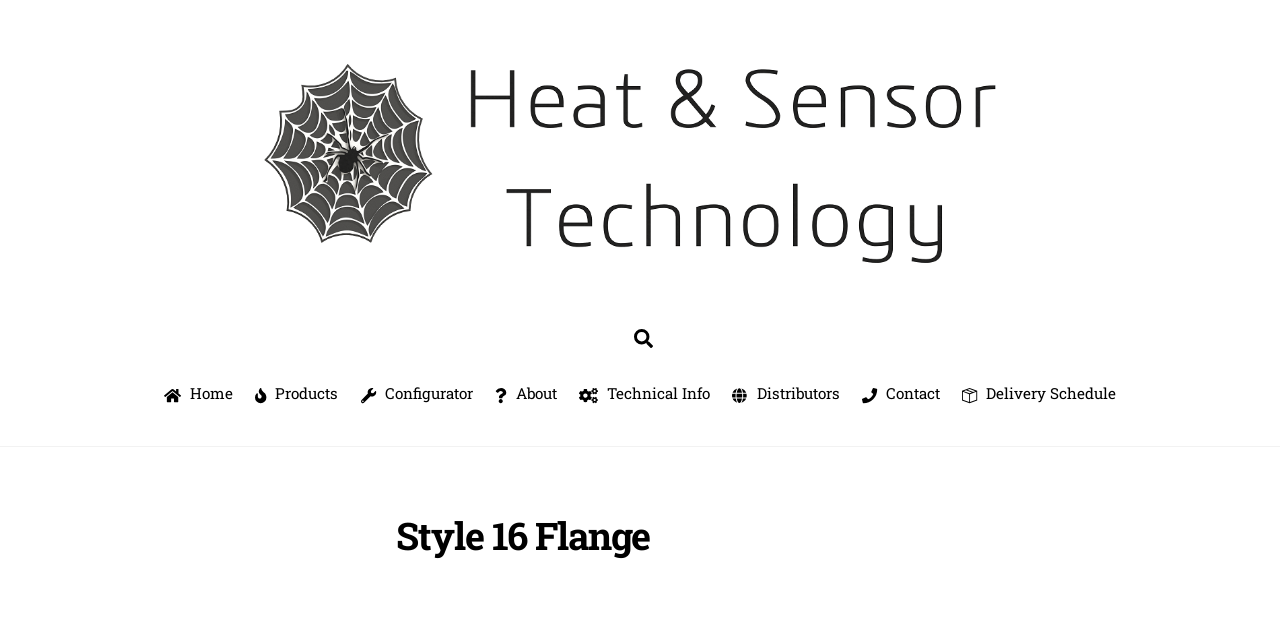Specify the bounding box coordinates of the element's area that should be clicked to execute the given instruction: "go to home page". The coordinates should be four float numbers between 0 and 1, i.e., [left, top, right, bottom].

[0.121, 0.578, 0.189, 0.645]